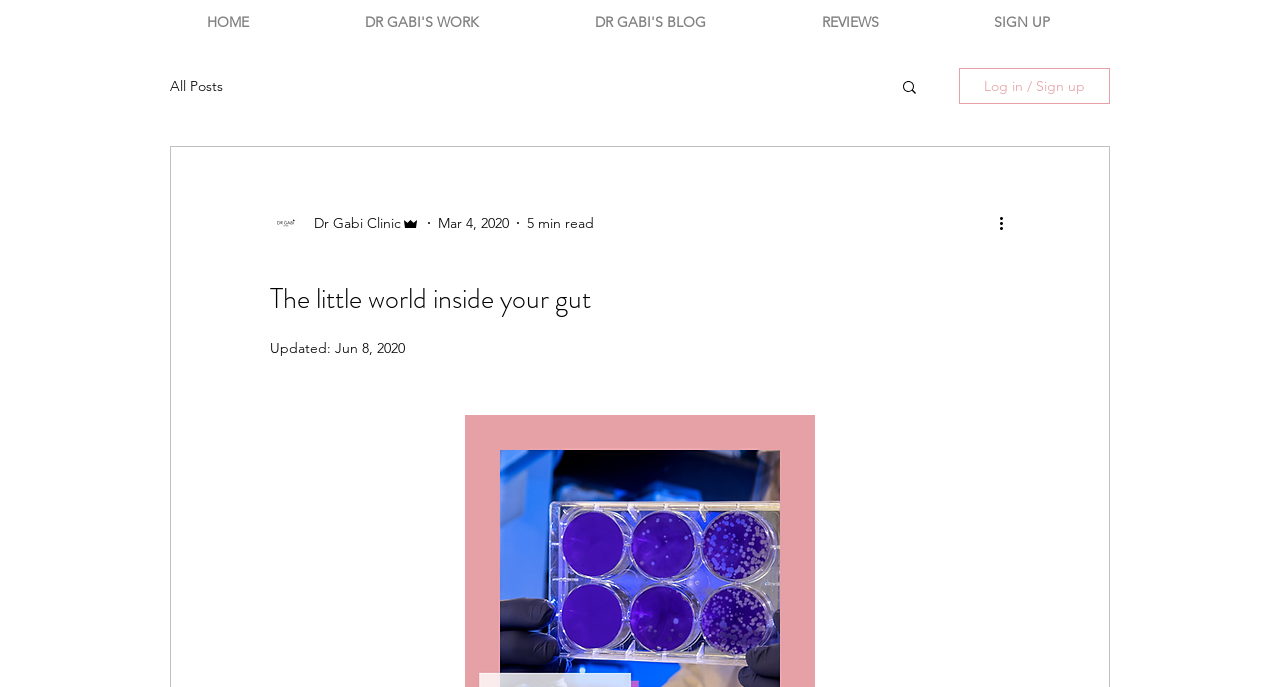Please locate the bounding box coordinates of the element that should be clicked to complete the given instruction: "log in or sign up".

[0.749, 0.099, 0.867, 0.151]